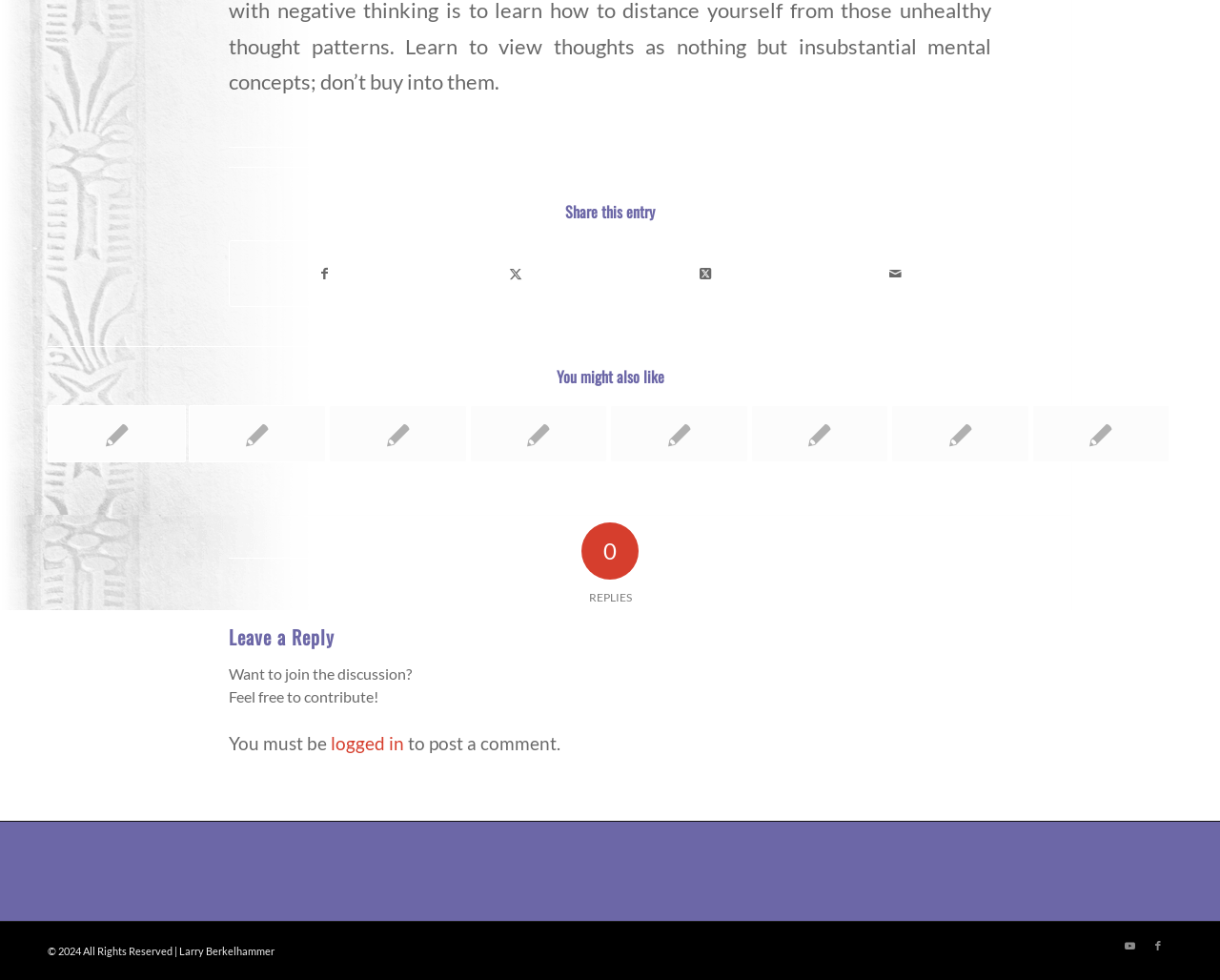Given the element description, predict the bounding box coordinates in the format (top-left x, top-left y, bottom-right x, bottom-right y). Make sure all values are between 0 and 1. Here is the element description: Video: Placebos Catalyze Endogenous Drugs

[0.615, 0.413, 0.728, 0.472]